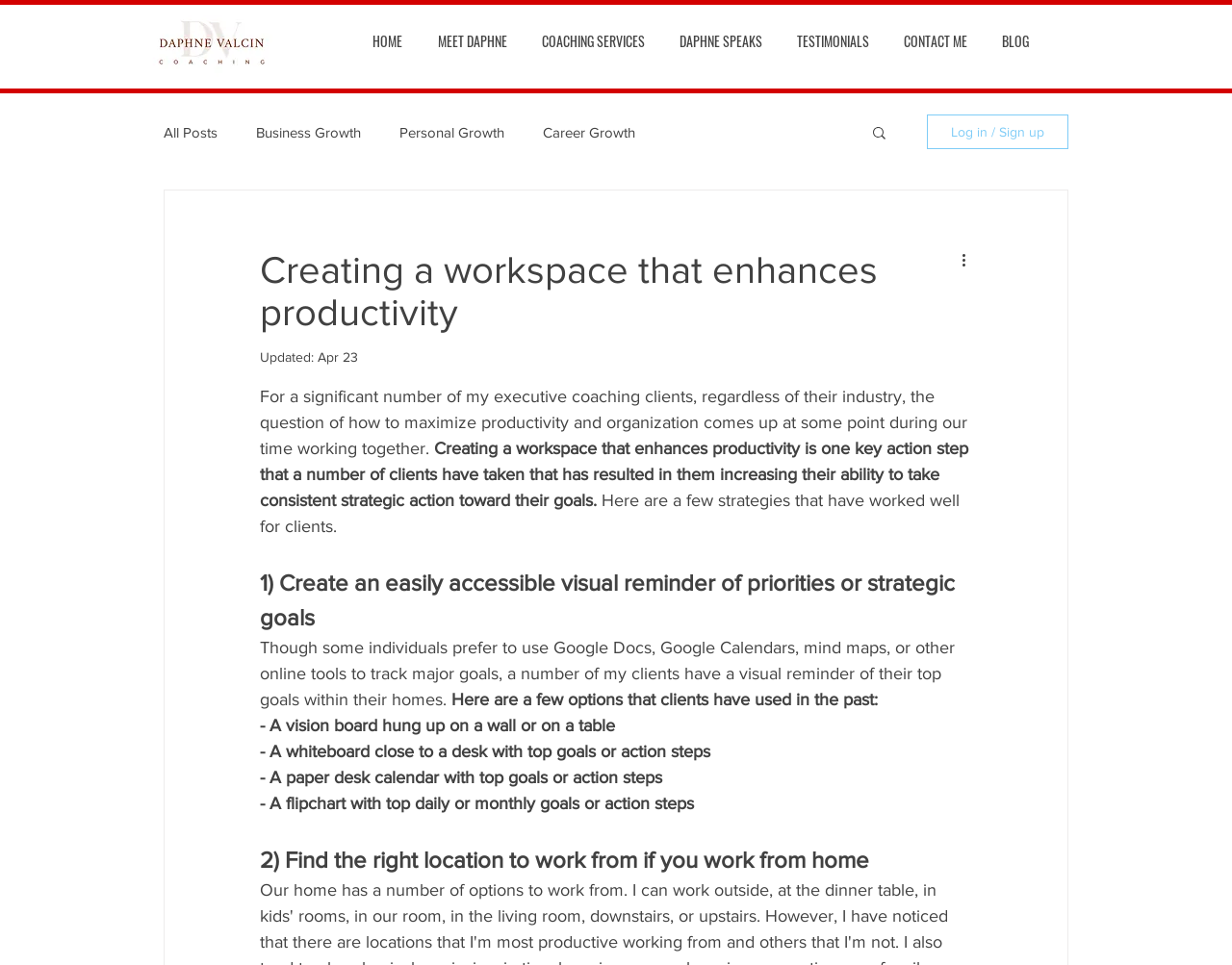Determine the main headline from the webpage and extract its text.

Creating a workspace that enhances productivity